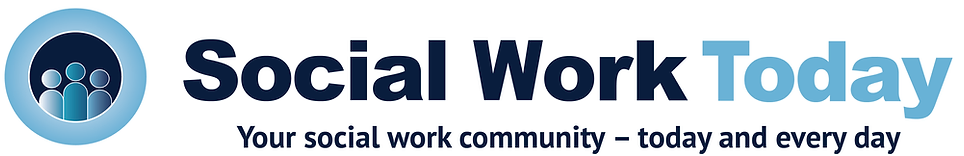What is represented by the stylized figures within the circle?
Please provide a comprehensive answer based on the visual information in the image.

The stylized figures within the circle of the logo represent diverse individuals, emphasizing the inclusive nature of the social work community.